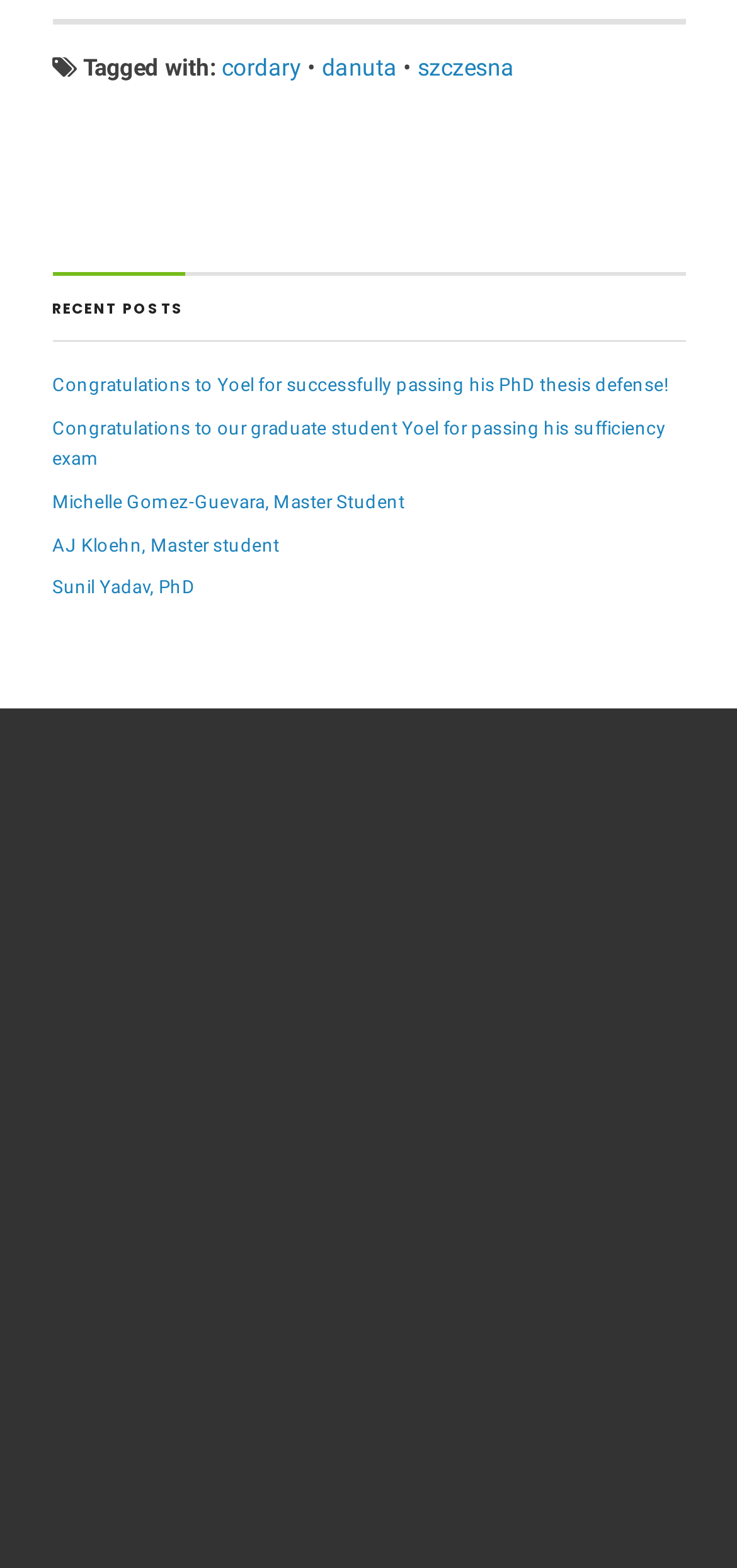What is the name of the PhD student who passed his sufficiency exam?
Please use the image to provide an in-depth answer to the question.

I read the text of the link under the 'RECENT POSTS' heading, which says 'Congratulations to our graduate student Yoel for passing his sufficiency exam'.